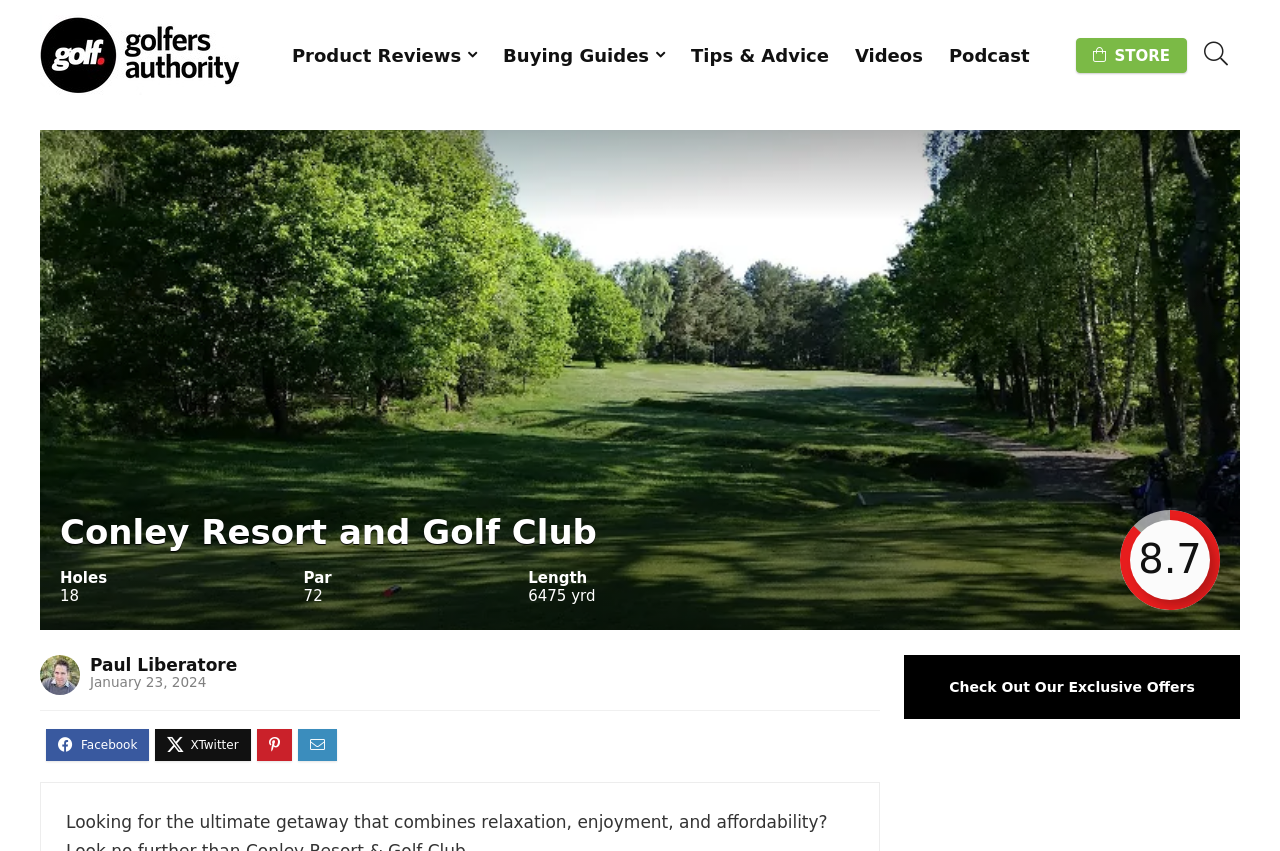What is the name of the resort?
Answer with a single word or short phrase according to what you see in the image.

Conley Resort and Golf Club